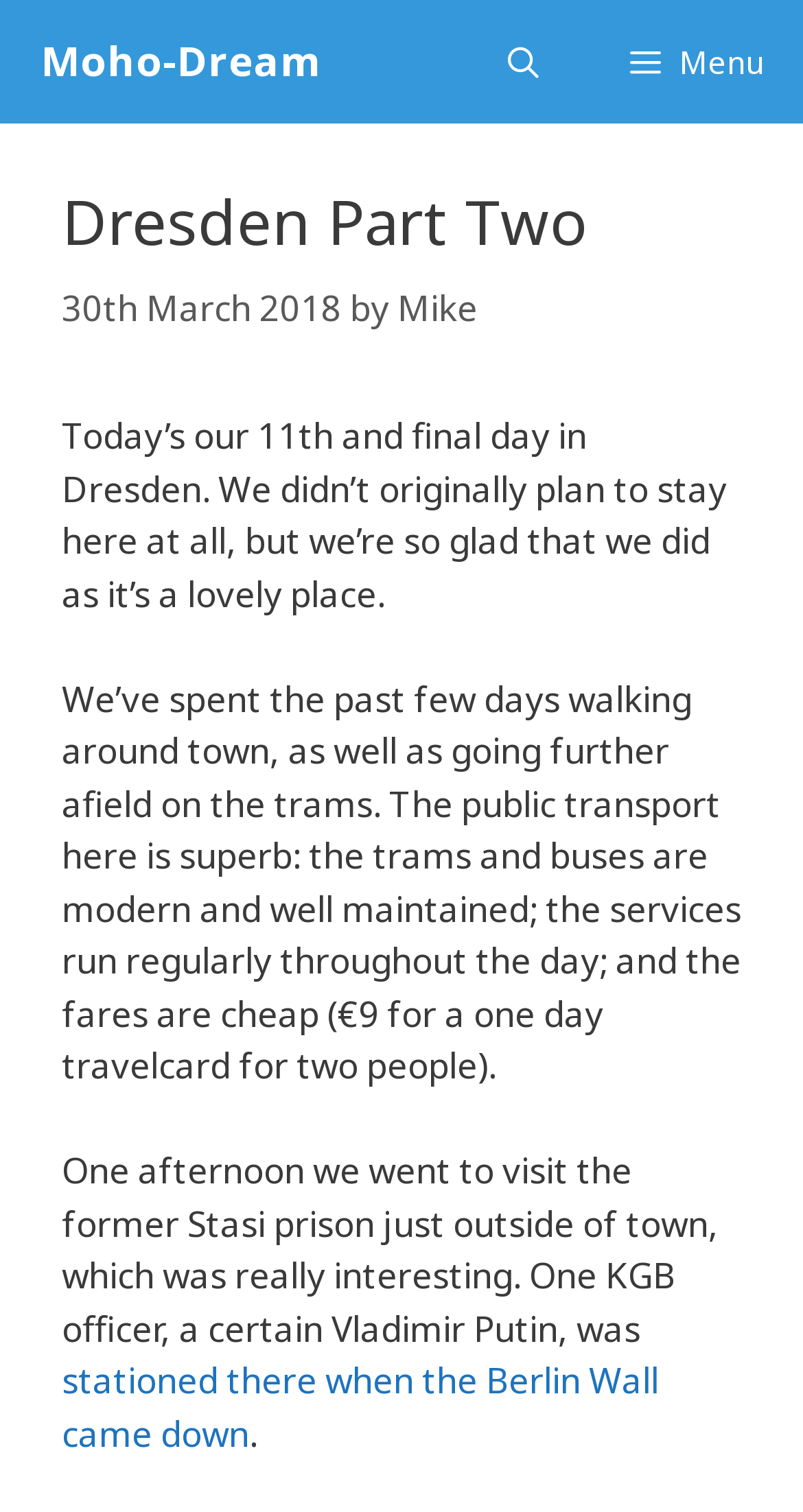Provide the bounding box coordinates of the UI element that matches the description: "aria-label="Open Search Bar"".

[0.575, 0.0, 0.727, 0.082]